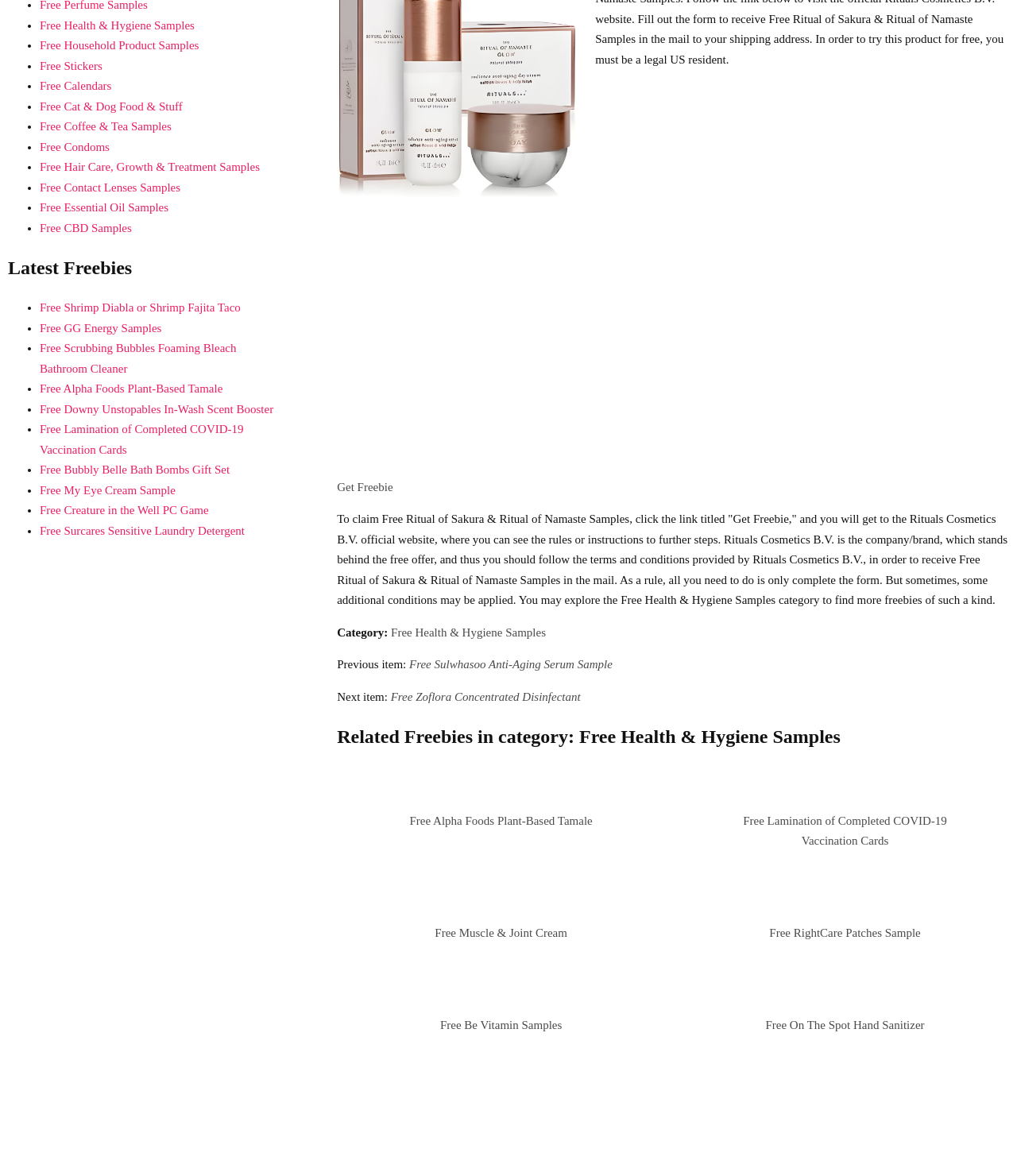Locate and provide the bounding box coordinates for the HTML element that matches this description: "Free Muscle & Joint Cream".

[0.428, 0.788, 0.558, 0.799]